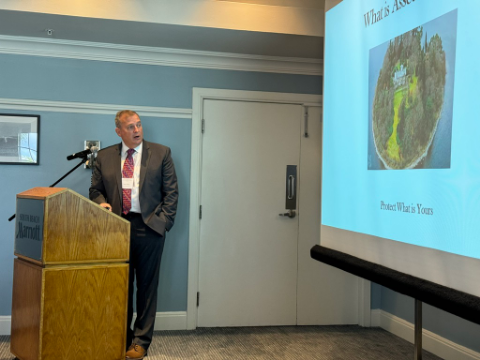Describe the image with as much detail as possible.

The image captures a professional setting during the "Joel Nagel Hosts 27th Annual Presidents Week Conference." In the foreground, a speaker, dressed in a dark suit and patterned tie, stands at a wooden podium, engaging the audience with a presentation. Behind him, a large screen displays the title "What is Asset Protection" alongside a scenic image of a property with a winding pathway and lush greenery.

The conference, held on November 11, 2023, focuses on asset protection and investments, featuring expert discussions aimed at providing insights into managing financial risks. The atmosphere is one of professionalism and knowledge sharing, highlighting the importance of safeguarding assets while encouraging interaction among the attendees.